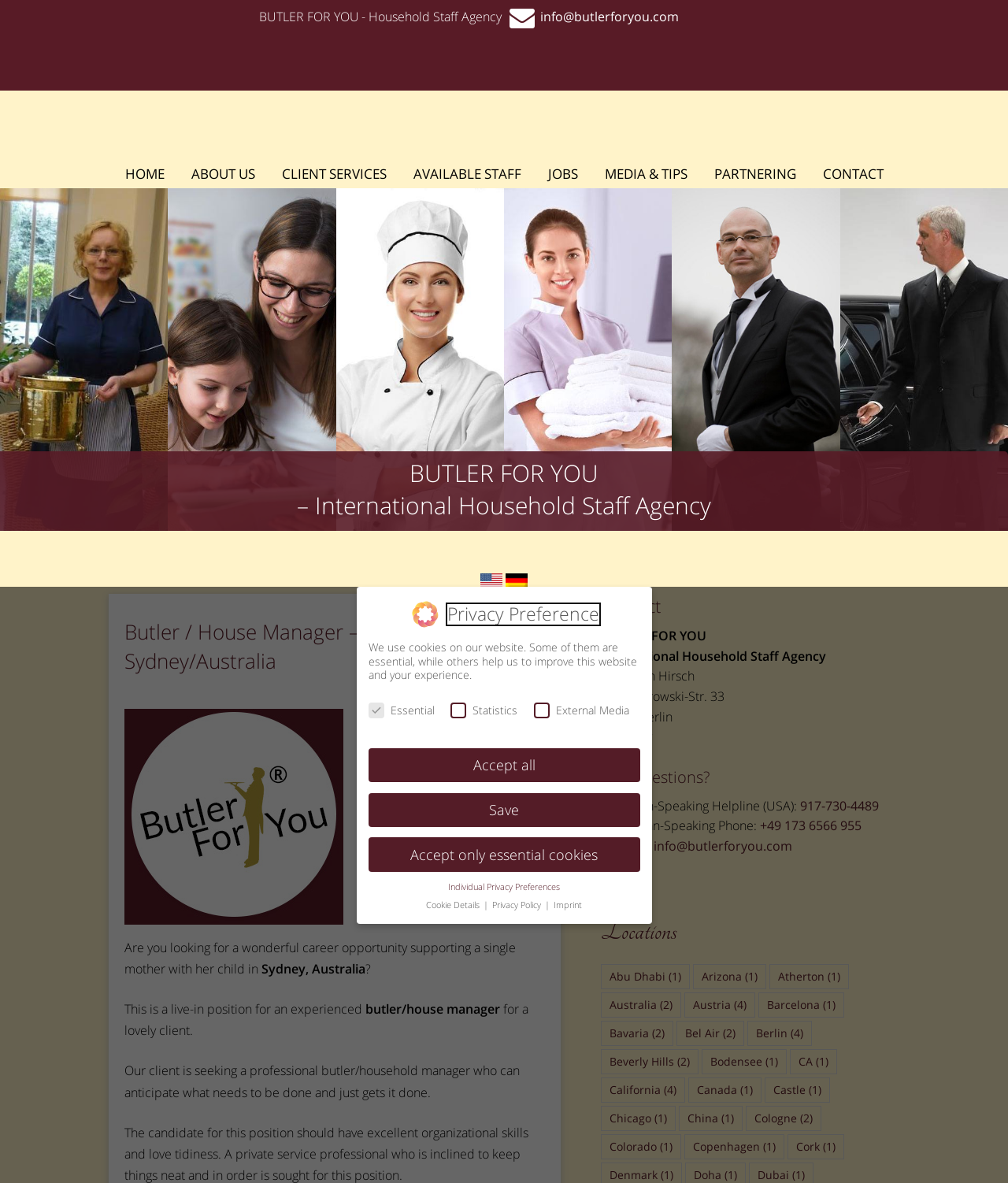Based on the visual content of the image, answer the question thoroughly: How many items are listed under the 'Australia' location?

The number of items listed under the 'Australia' location can be found in the 'Locations' section of the webpage, which mentions 'Australia (2 items)'. This indicates that there are 2 job opportunities listed under the Australia location.